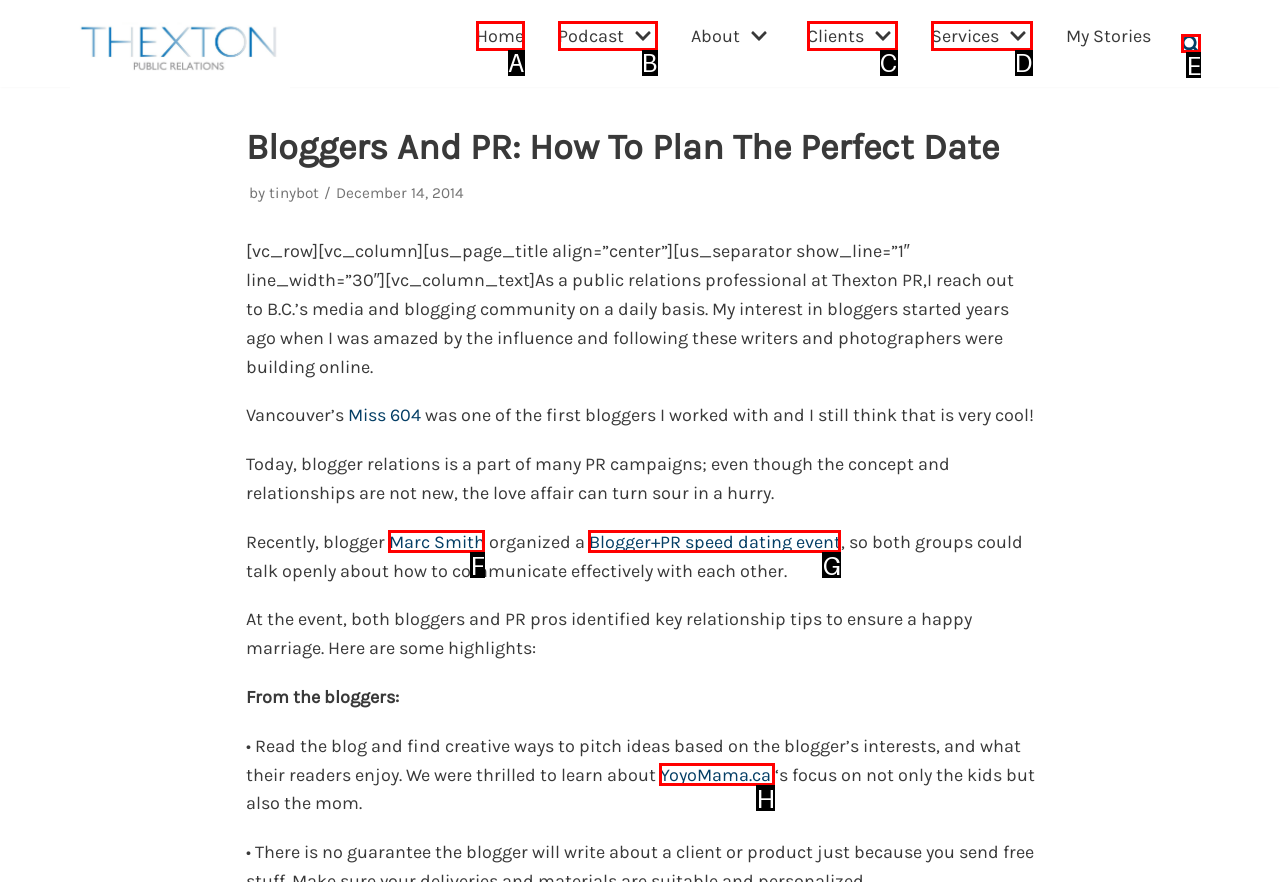Given the task: Search for something, indicate which boxed UI element should be clicked. Provide your answer using the letter associated with the correct choice.

E